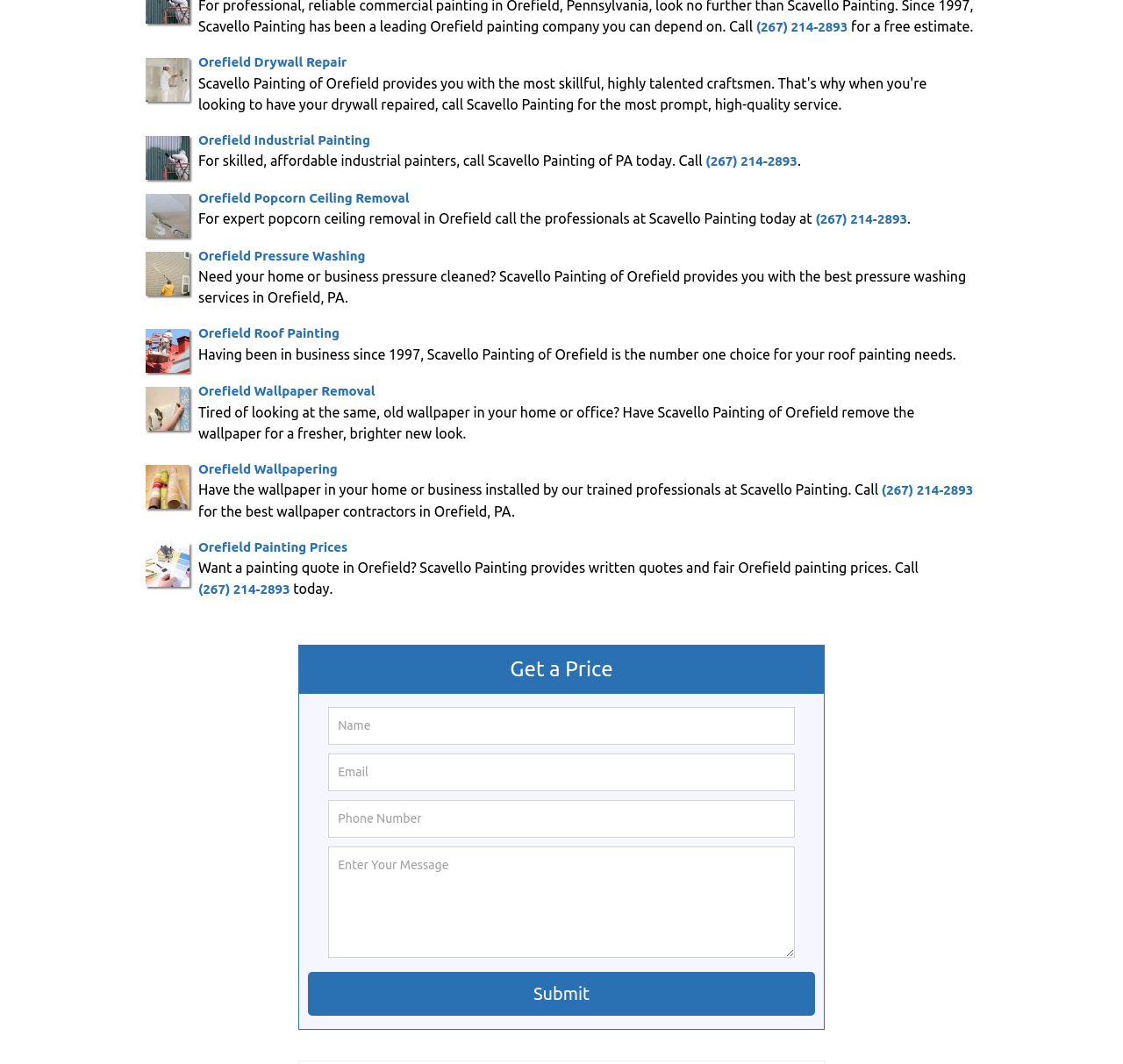Using the element description: "name="message" placeholder="Enter Your Message"", determine the bounding box coordinates for the specified UI element. The coordinates should be four float numbers between 0 and 1, [left, top, right, bottom].

[0.292, 0.795, 0.708, 0.9]